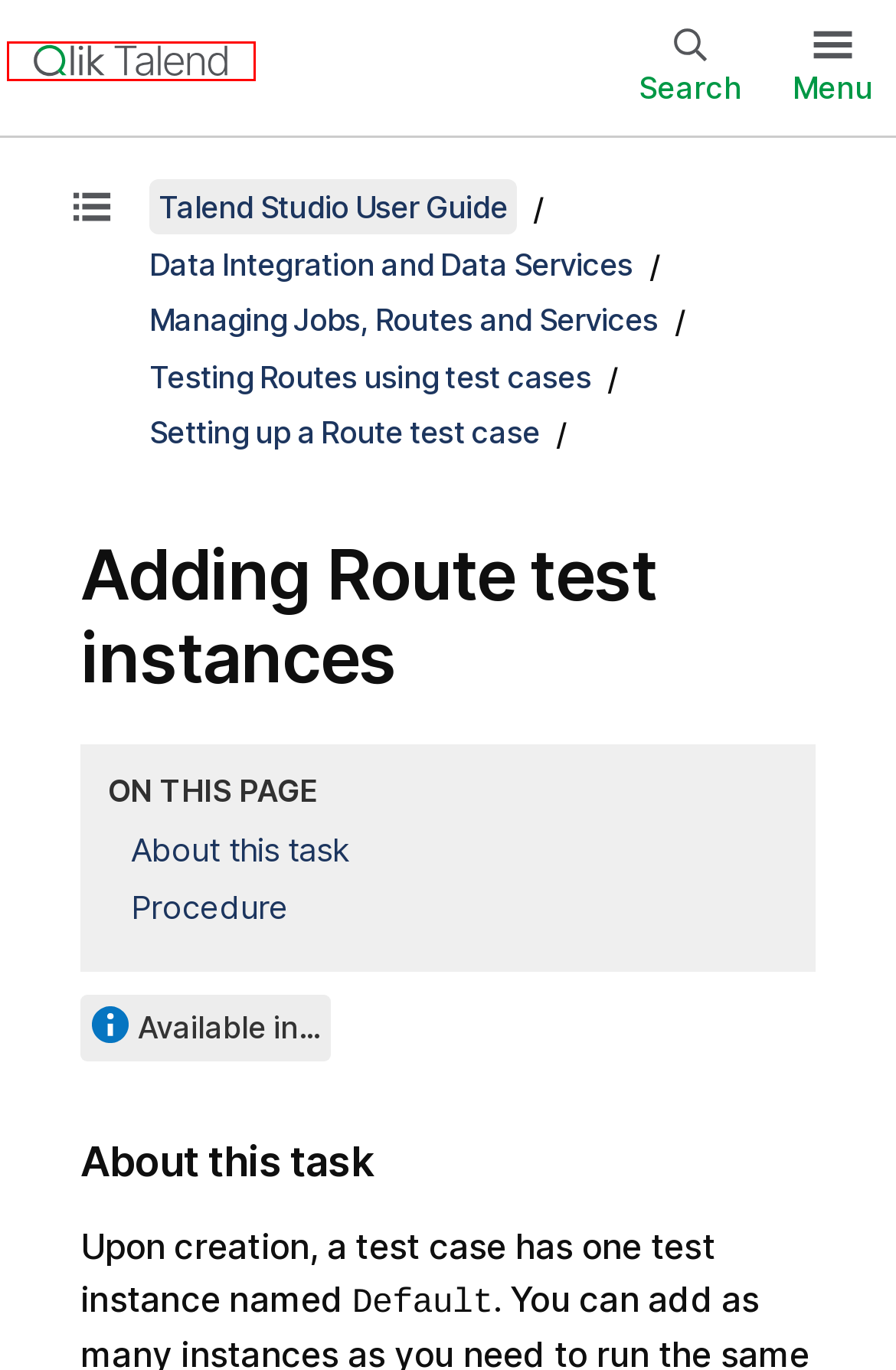Look at the screenshot of the webpage and find the element within the red bounding box. Choose the webpage description that best fits the new webpage that will appear after clicking the element. Here are the candidates:
A. Start |  Help
B. Talend Global, Multilingual Technical Support Services | Talend
C. Talend - Log in
D. Start | Qlik Help
E. Talend Pricing: Learn More About Talend Data Fabric Packages | Talend
F. Talend | A Complete, Scalable Data Management Solution | Talend
G. Talend Academy: Online Training and Talend Best Practices | Talend
H. Talend Terms and Documentation | Talend

A